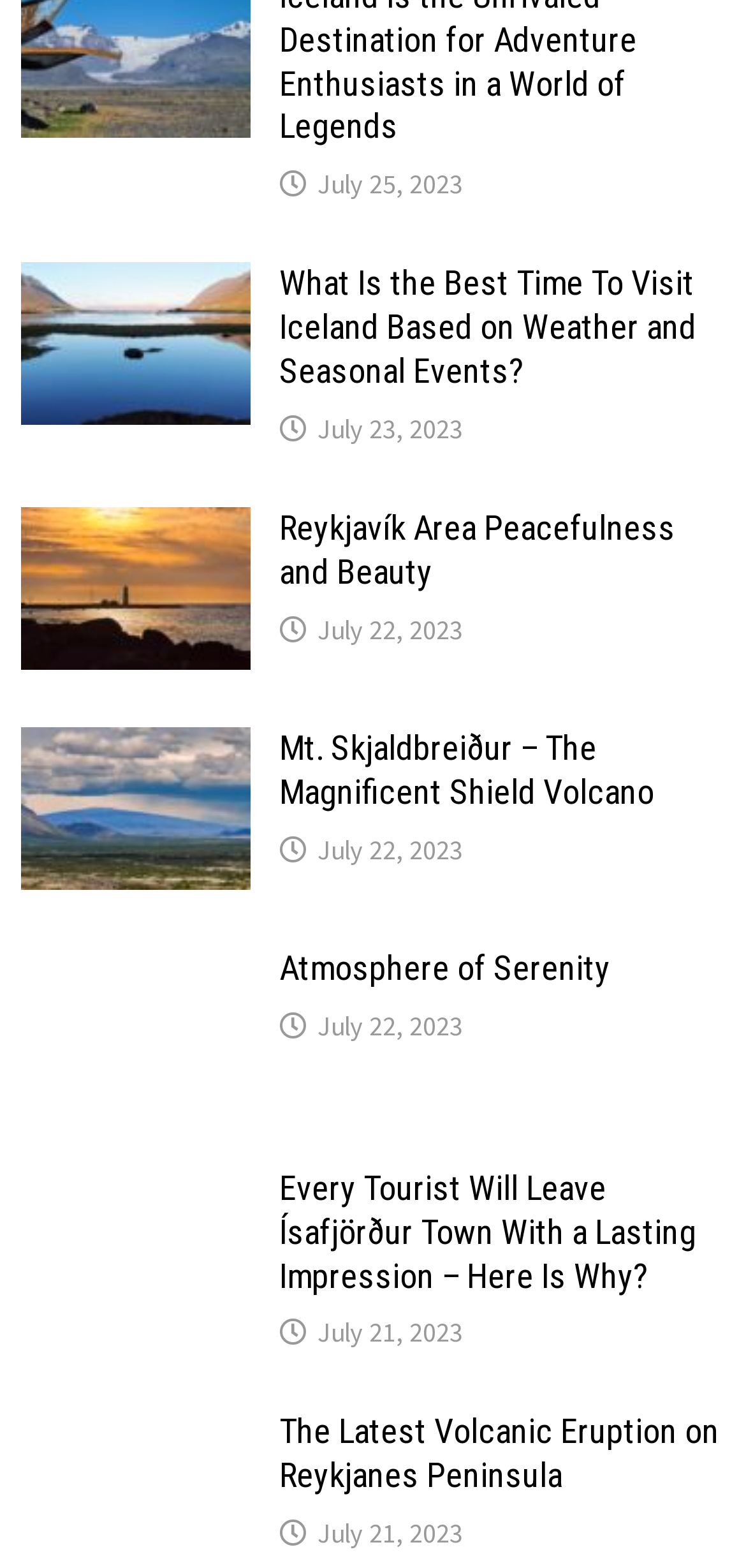Determine the bounding box coordinates of the clickable area required to perform the following instruction: "View the latest volcanic eruption on Reykjanes Peninsula". The coordinates should be represented as four float numbers between 0 and 1: [left, top, right, bottom].

[0.029, 0.902, 0.336, 0.931]